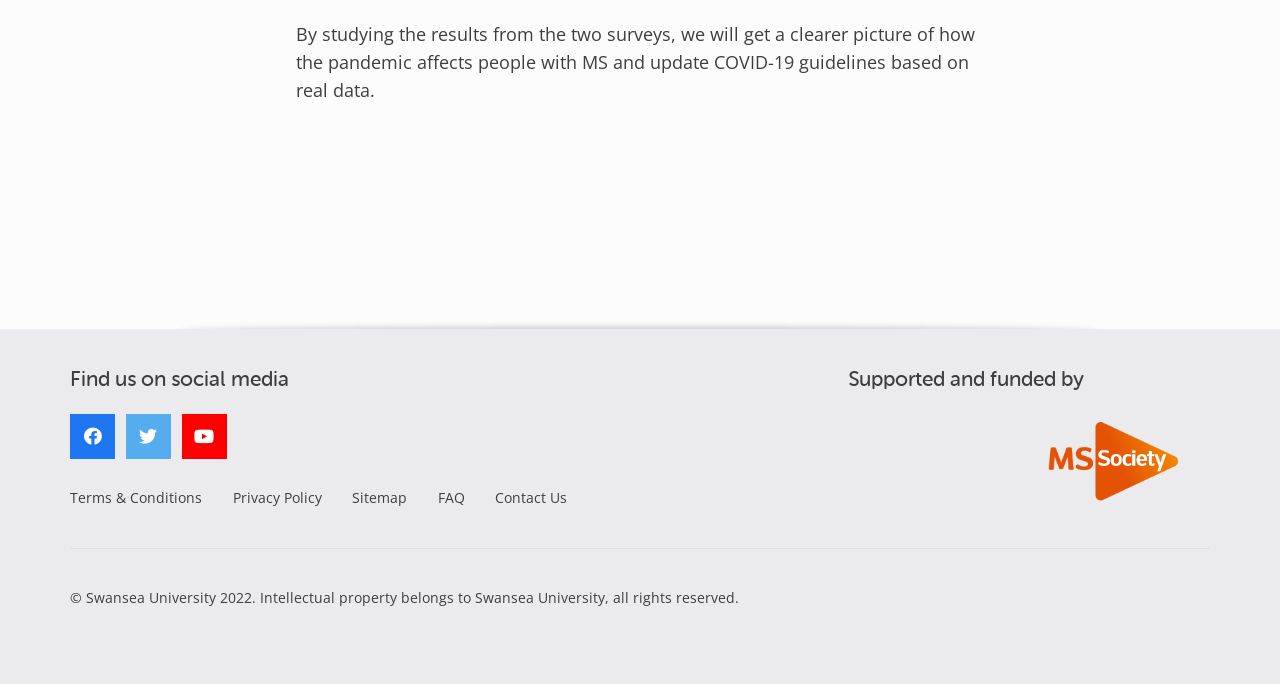Locate the bounding box coordinates of the element that should be clicked to fulfill the instruction: "Explore the 'GOLF BASICS' category".

None